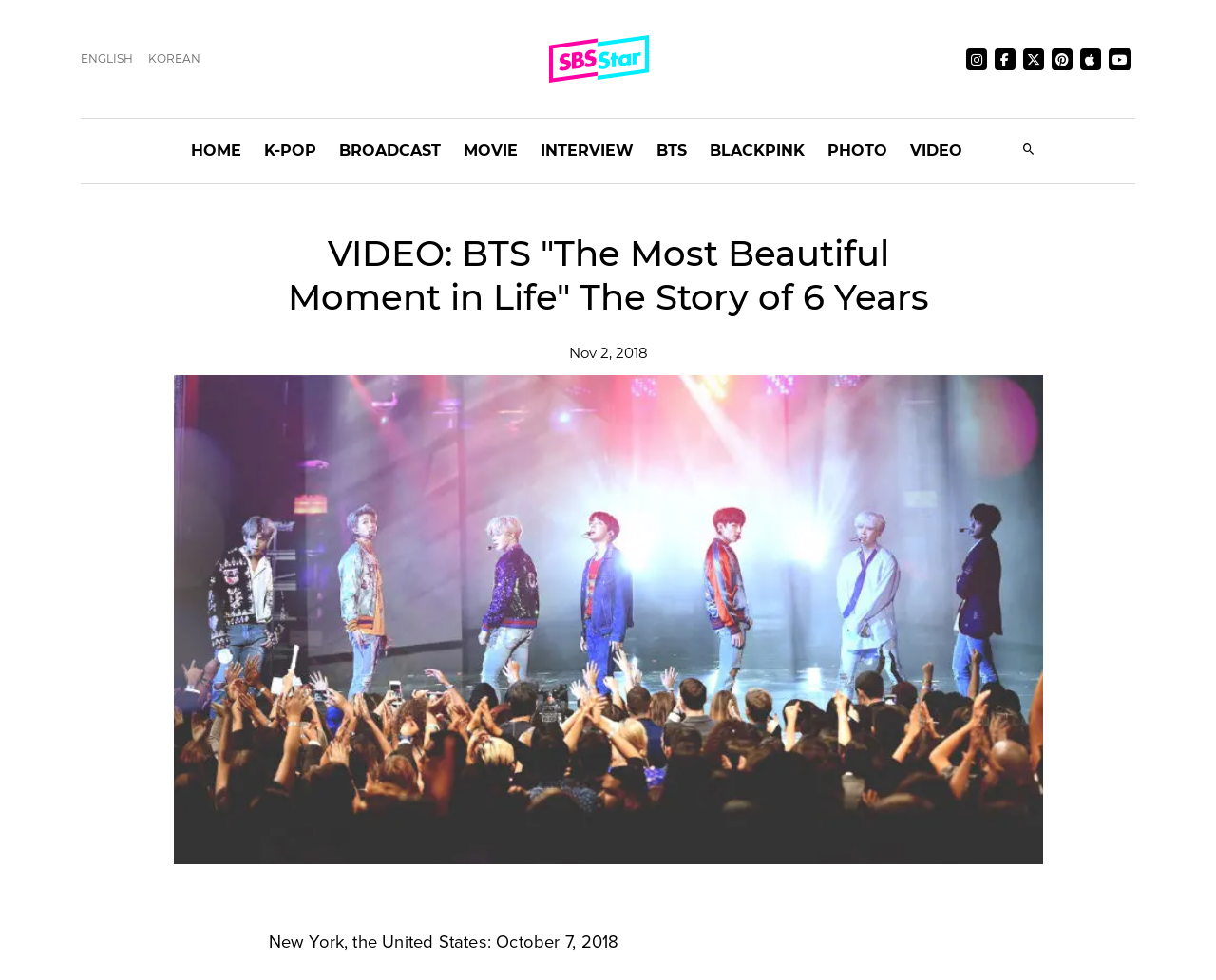Can you specify the bounding box coordinates of the area that needs to be clicked to fulfill the following instruction: "Visit SBS Star"?

[0.451, 0.031, 0.534, 0.089]